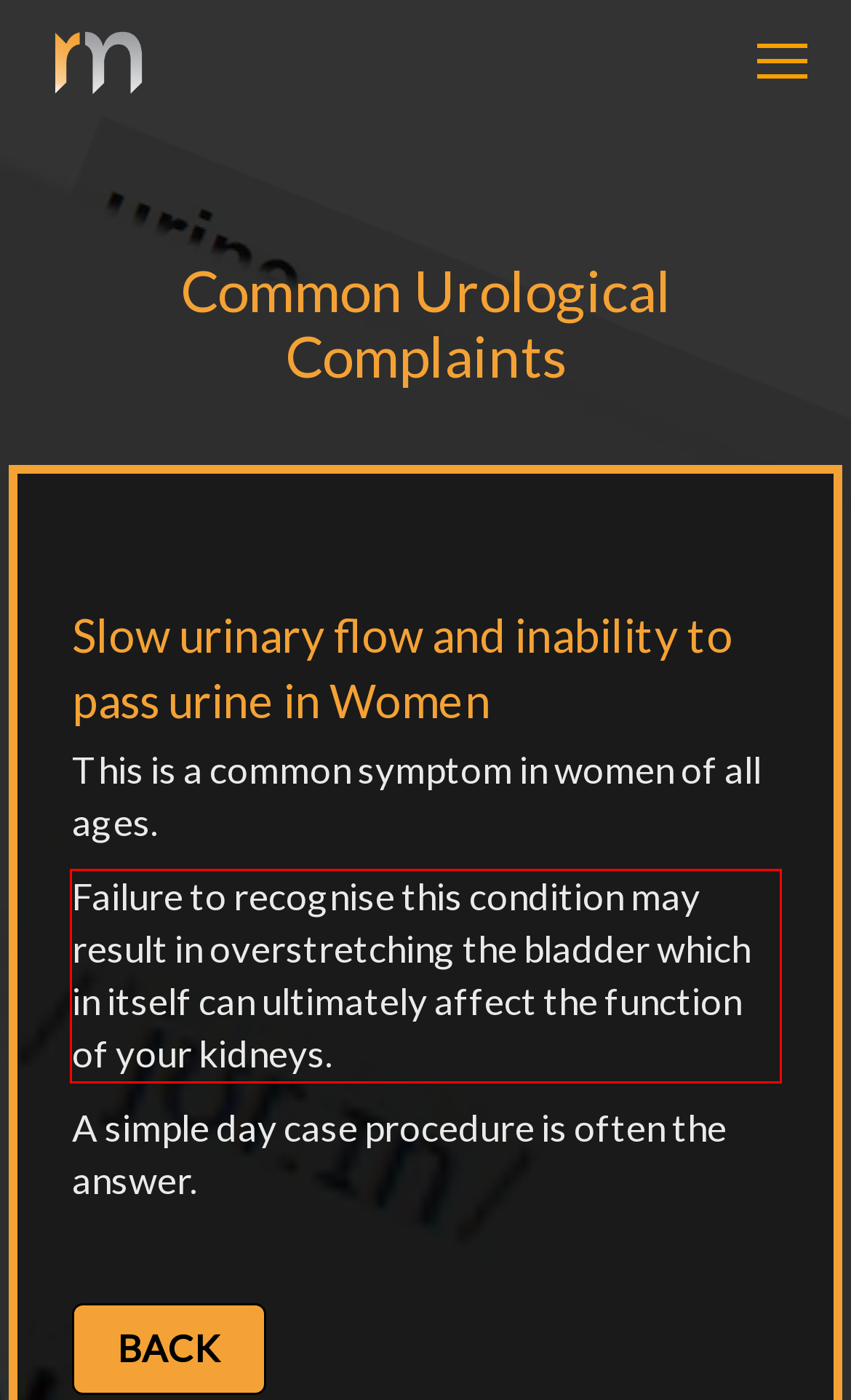Please extract the text content from the UI element enclosed by the red rectangle in the screenshot.

Failure to recognise this condition may result in overstretching the bladder which in itself can ultimately affect the function of your kidneys.